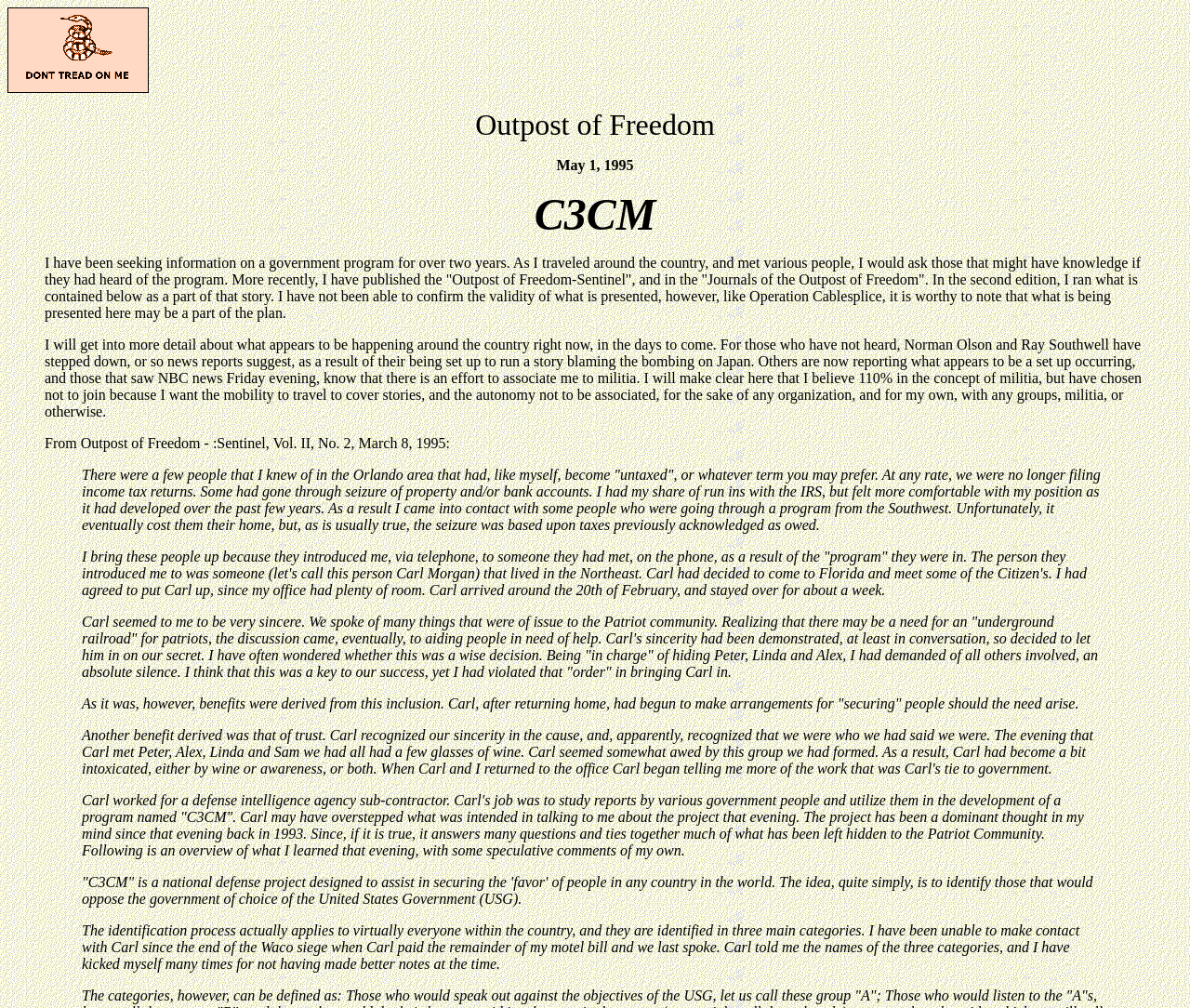Summarize the webpage comprehensively, mentioning all visible components.

The webpage appears to be a personal blog or article discussing a government program called "C3CM". At the top of the page, there is a small image, likely a logo or icon, positioned near the top-left corner. Below the image, there is a large block of text, which is the main content of the page.

The text is divided into several paragraphs, each discussing a different aspect of the author's experience and research on the C3CM program. The author begins by explaining how they have been seeking information on the program for over two years and shares their personal experiences and encounters with people who may have knowledge about it.

The text then shifts to a more detailed discussion of the program, including the author's meeting with a person named Carl Morgan, who worked for a defense intelligence agency sub-contractor. Carl shared information about the C3CM program, which is designed to identify and secure the favor of people in any country in the world. The program categorizes individuals into three main groups, although the author was unable to recall the specific names of these categories.

Throughout the text, there are no other images or UI elements besides the initial image at the top. The text is the primary focus of the page, and it is presented in a straightforward and linear manner, with each paragraph building on the previous one to tell a story and share information about the C3CM program.